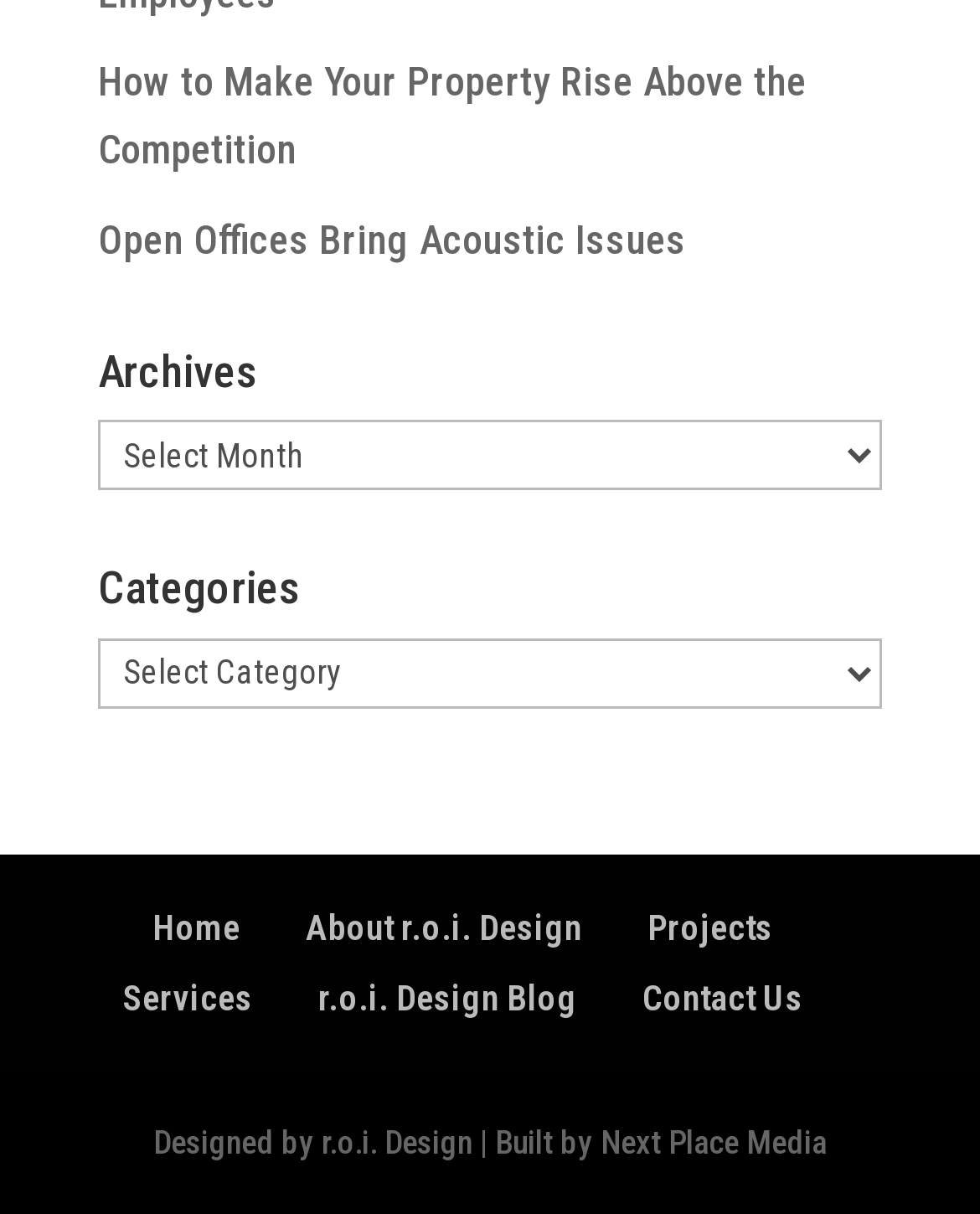What is the purpose of the 'Archives' section?
Look at the image and answer the question with a single word or phrase.

To access past content